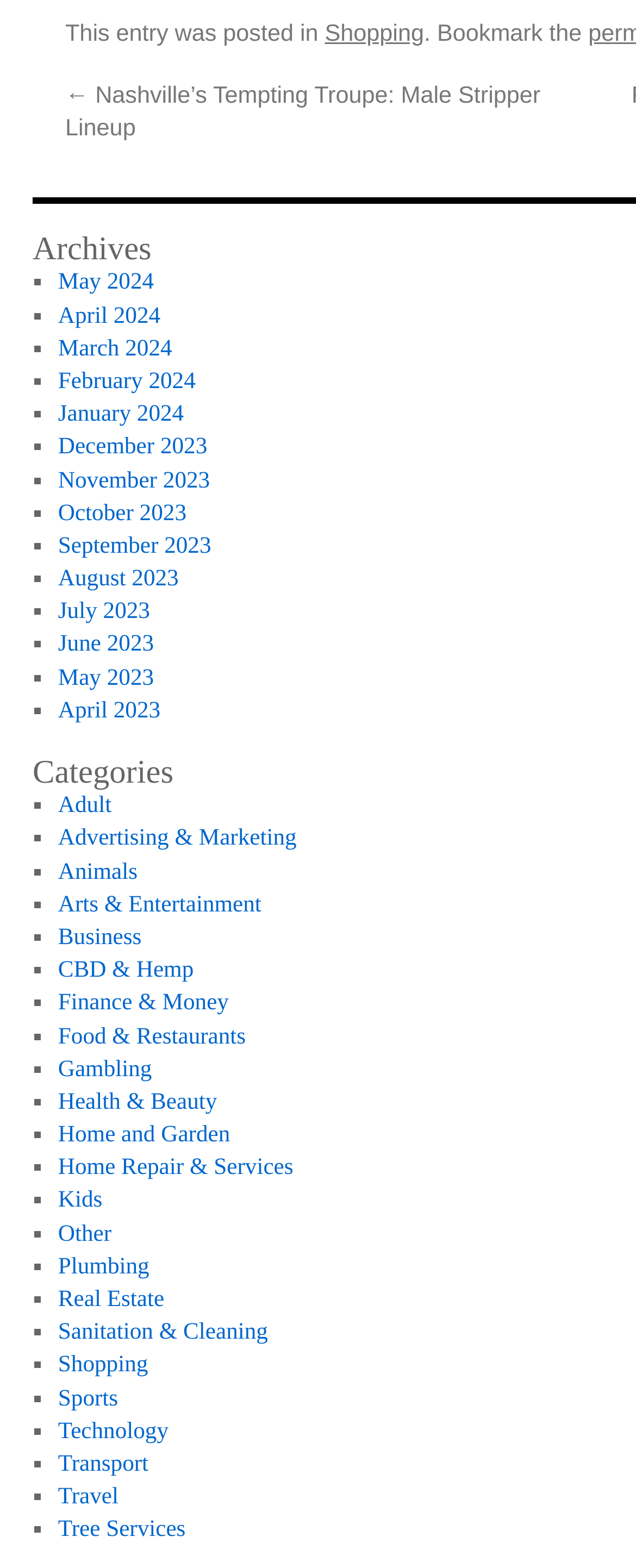Using the webpage screenshot and the element description Home Repair & Services, determine the bounding box coordinates. Specify the coordinates in the format (top-left x, top-left y, bottom-right x, bottom-right y) with values ranging from 0 to 1.

[0.091, 0.776, 0.461, 0.793]